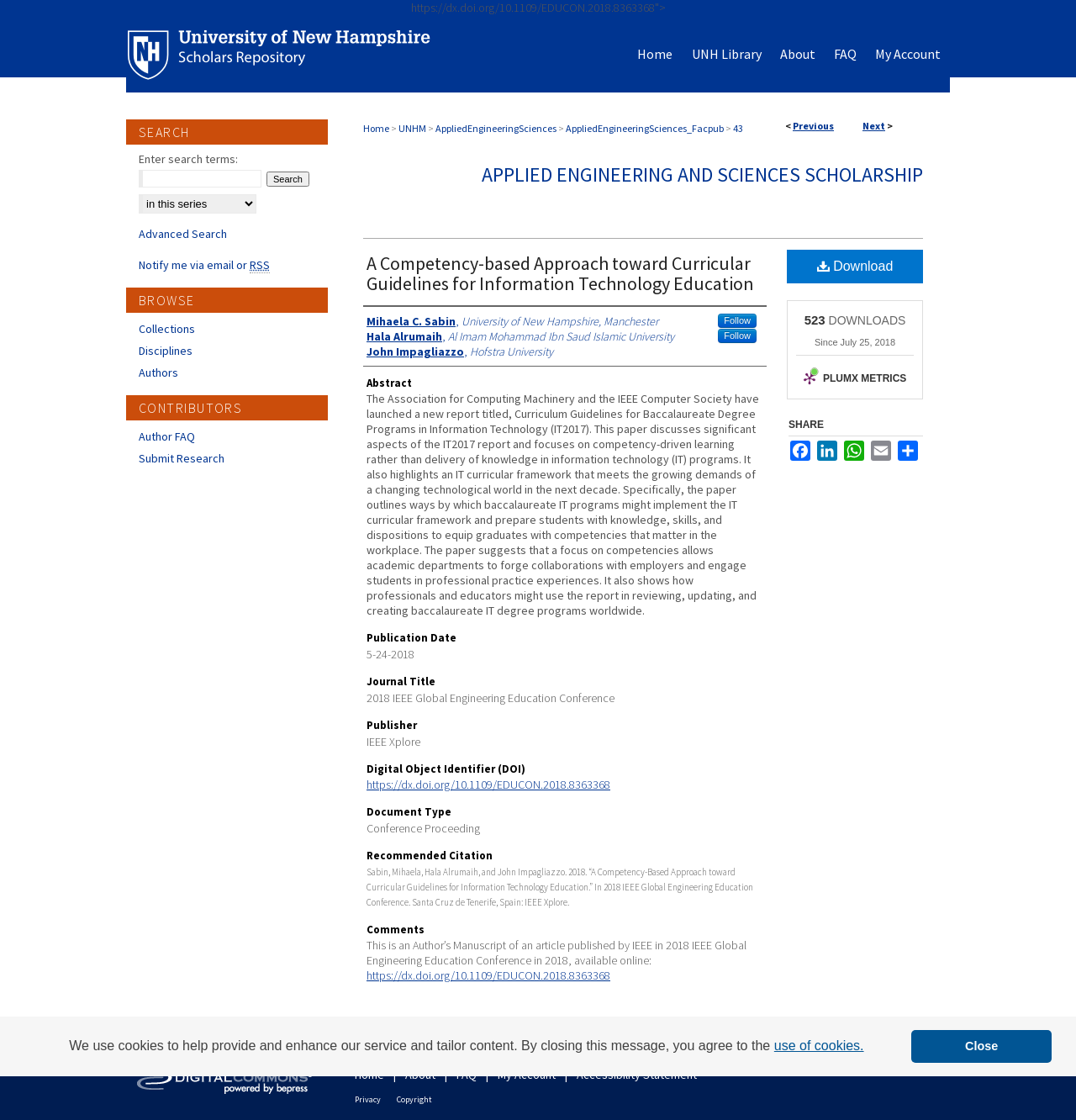Bounding box coordinates are specified in the format (top-left x, top-left y, bottom-right x, bottom-right y). All values are floating point numbers bounded between 0 and 1. Please provide the bounding box coordinate of the region this sentence describes: John Impagliazzo, Hofstra University

[0.341, 0.307, 0.514, 0.32]